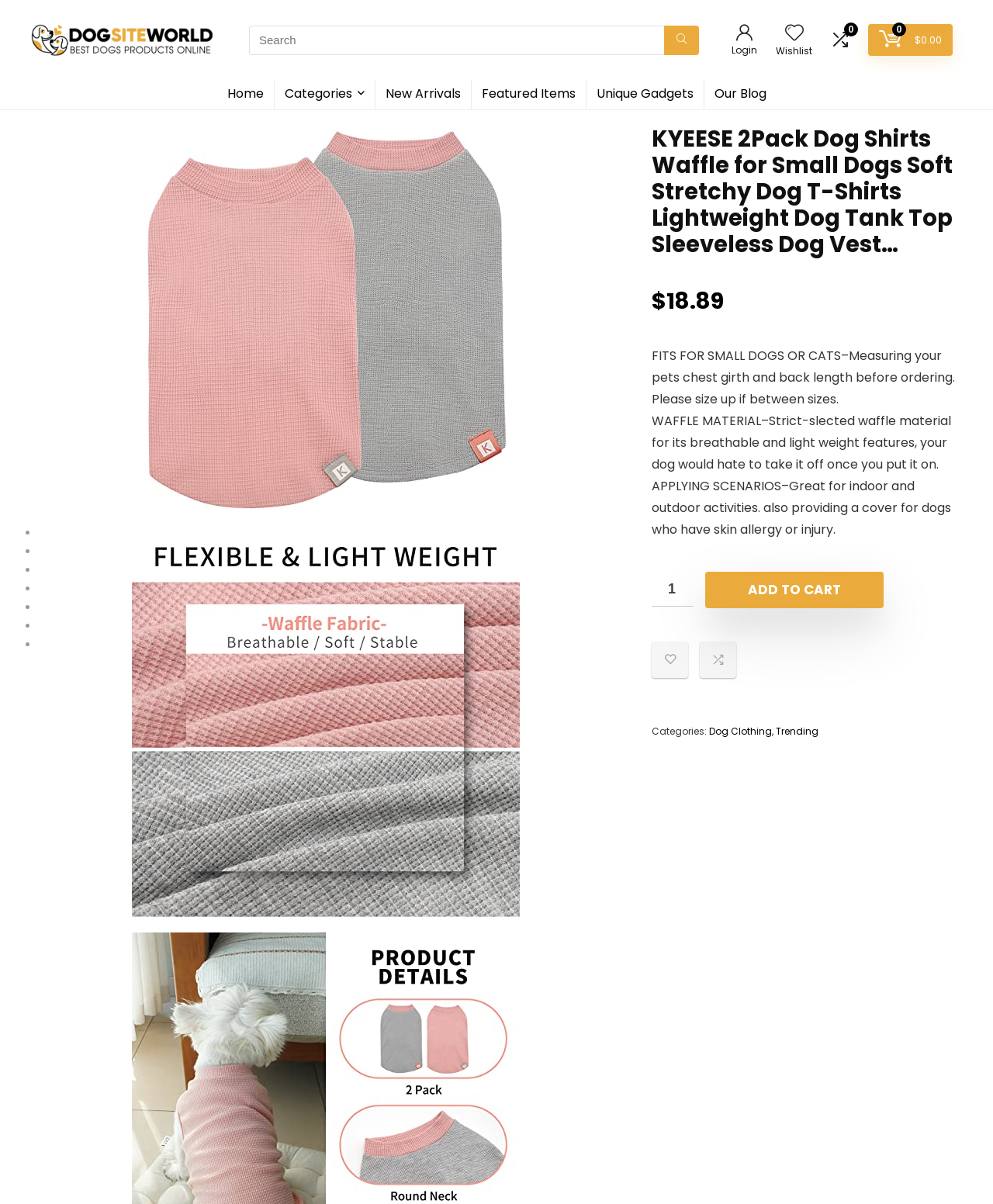Can you pinpoint the bounding box coordinates for the clickable element required for this instruction: "View wishlist"? The coordinates should be four float numbers between 0 and 1, i.e., [left, top, right, bottom].

[0.781, 0.037, 0.818, 0.048]